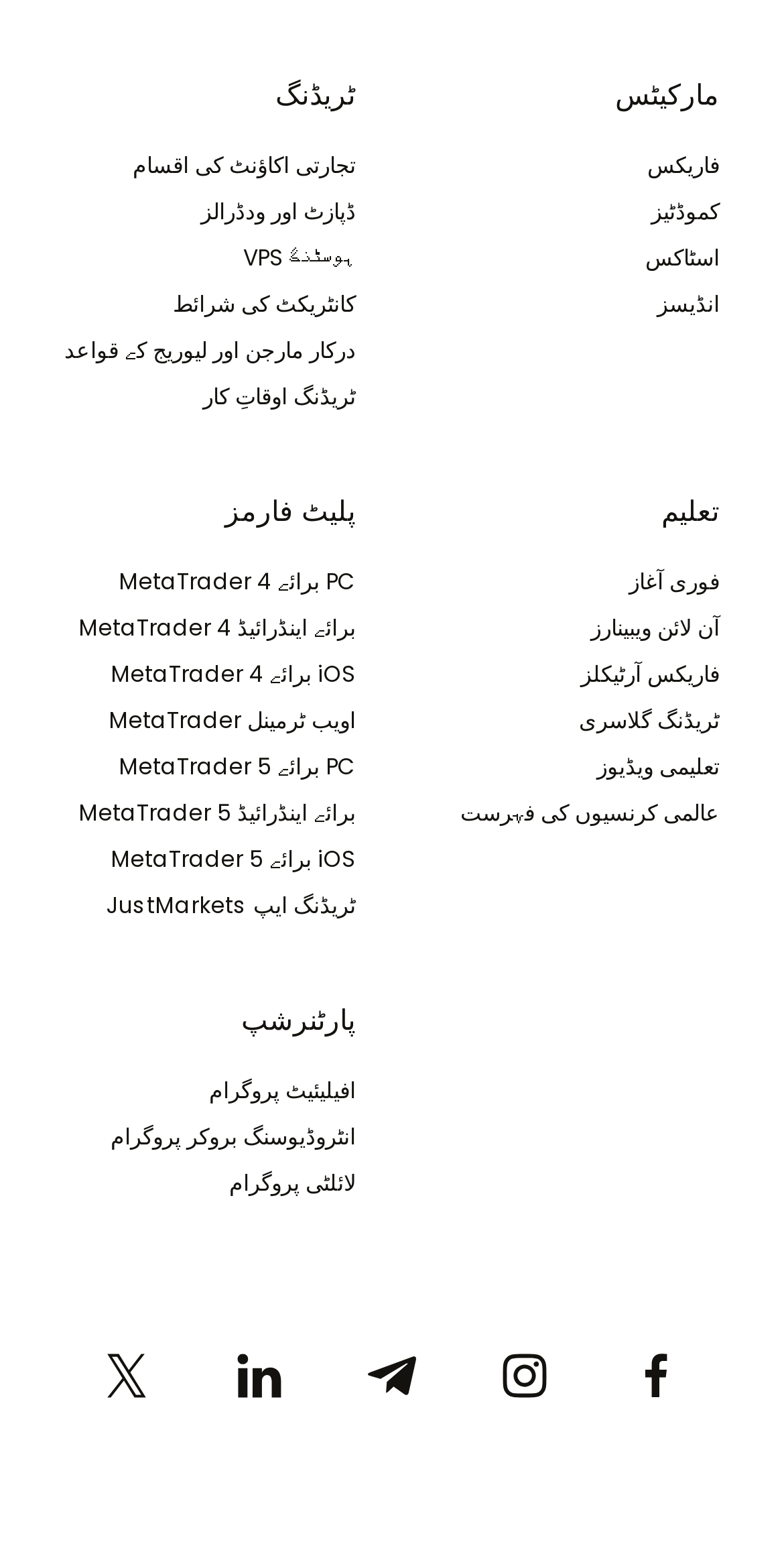Identify the bounding box coordinates of the section that should be clicked to achieve the task described: "Click on تجارتی اکاؤنٹ کی اقسام".

[0.169, 0.097, 0.454, 0.117]